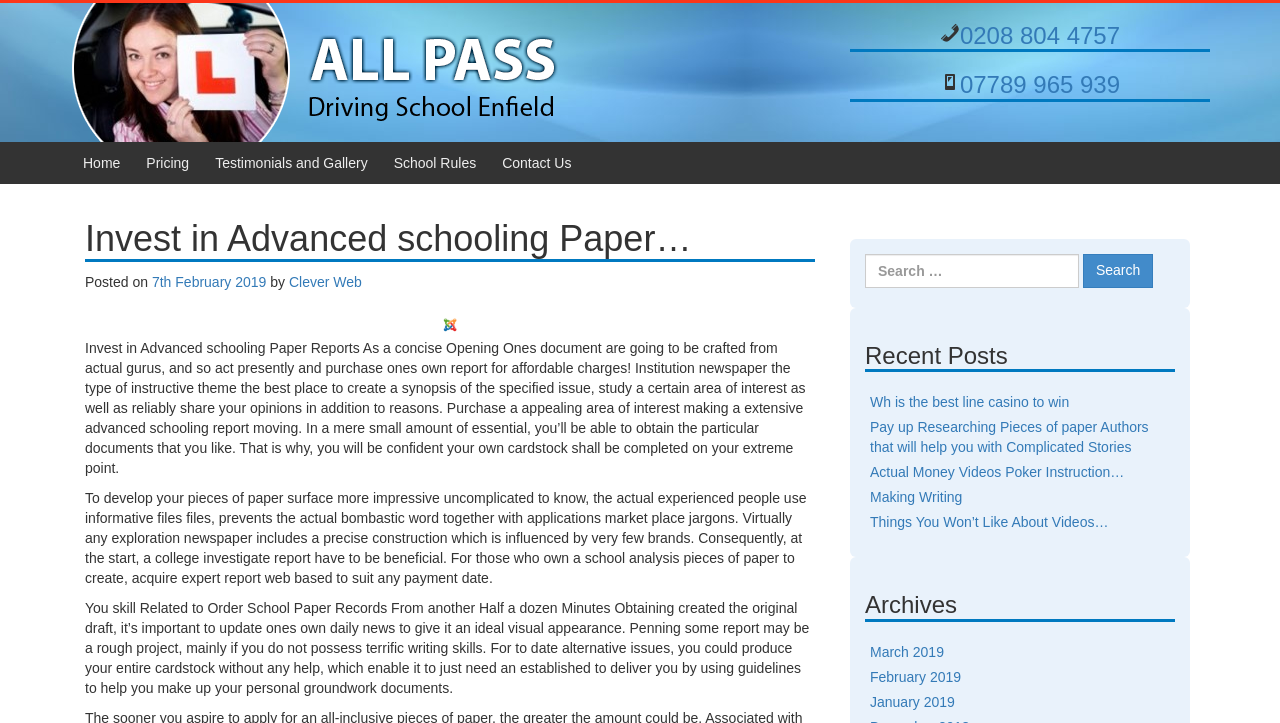Identify the bounding box for the UI element specified in this description: "title="All Pass Driving School Enfield"". The coordinates must be four float numbers between 0 and 1, formatted as [left, top, right, bottom].

[0.055, 0.087, 0.438, 0.11]